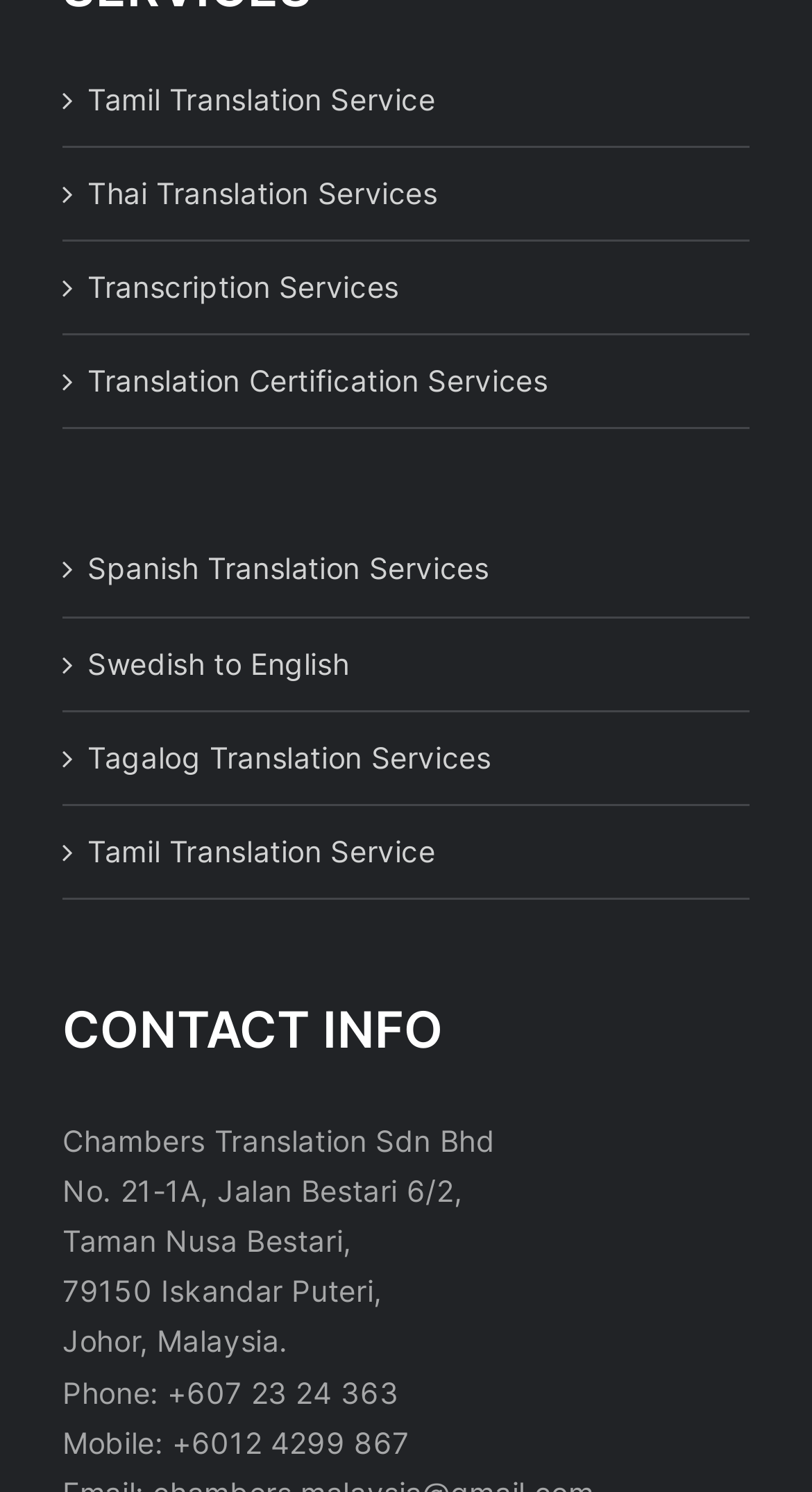Utilize the details in the image to give a detailed response to the question: What translation services are offered?

I found multiple translation services offered by looking at the links on the webpage, which include Tamil Translation Service, Thai Translation Services, Transcription Services, and more.